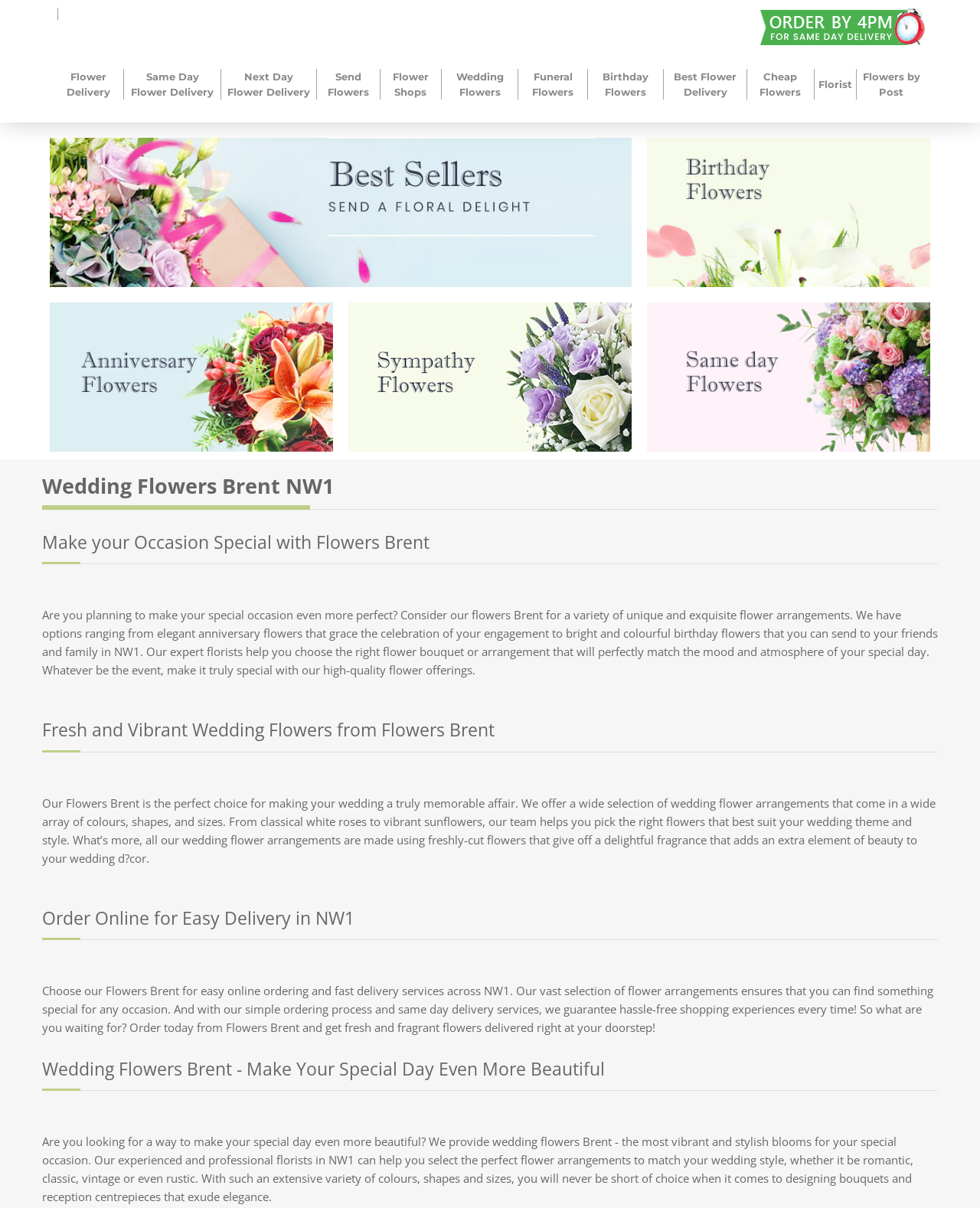Locate the bounding box coordinates of the element that should be clicked to fulfill the instruction: "Explore 'Wedding Flowers Brent NW1'".

[0.043, 0.393, 0.957, 0.422]